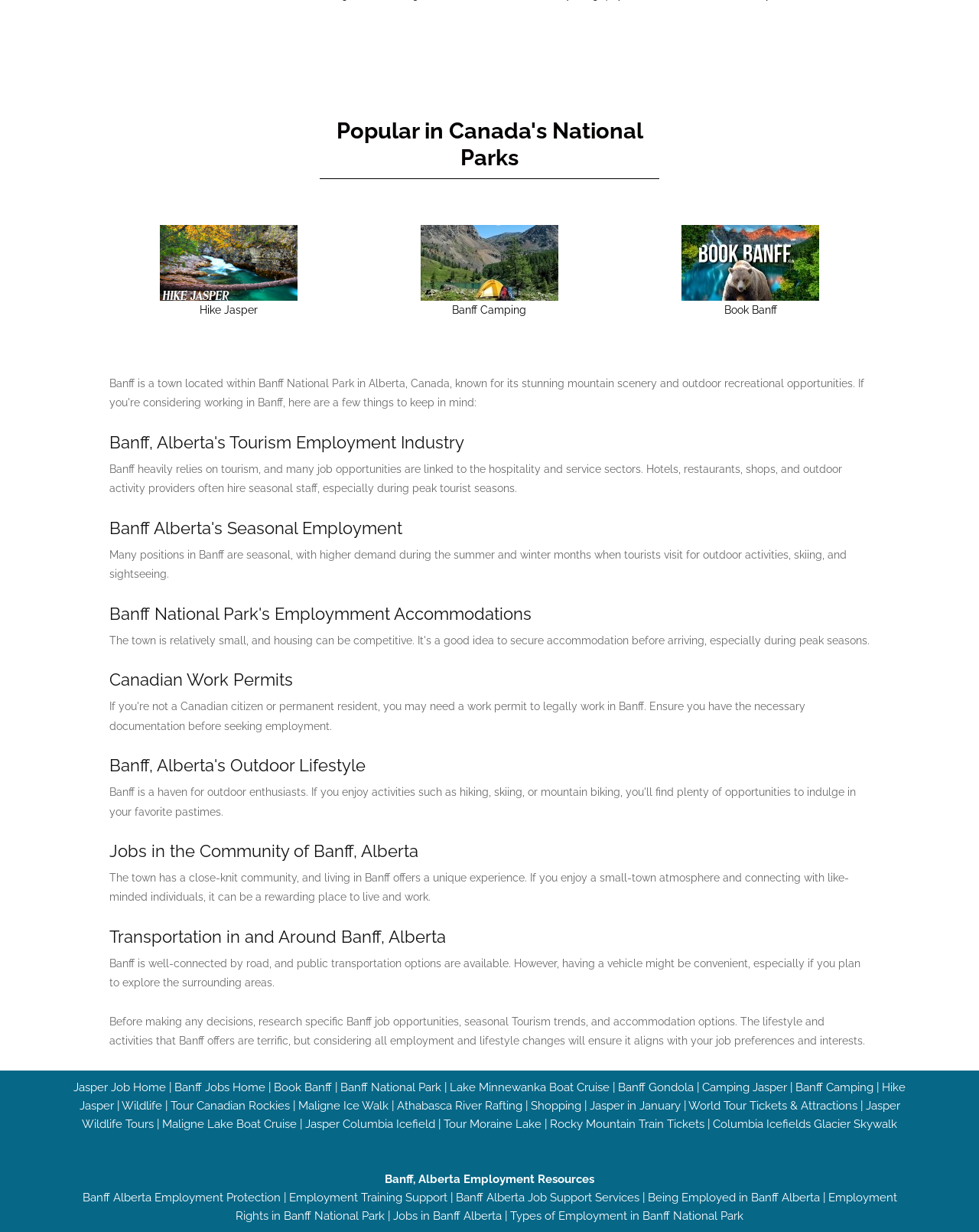Can you specify the bounding box coordinates of the area that needs to be clicked to fulfill the following instruction: "Read about Banff, Alberta's Tourism Employment Industry"?

[0.112, 0.351, 0.888, 0.373]